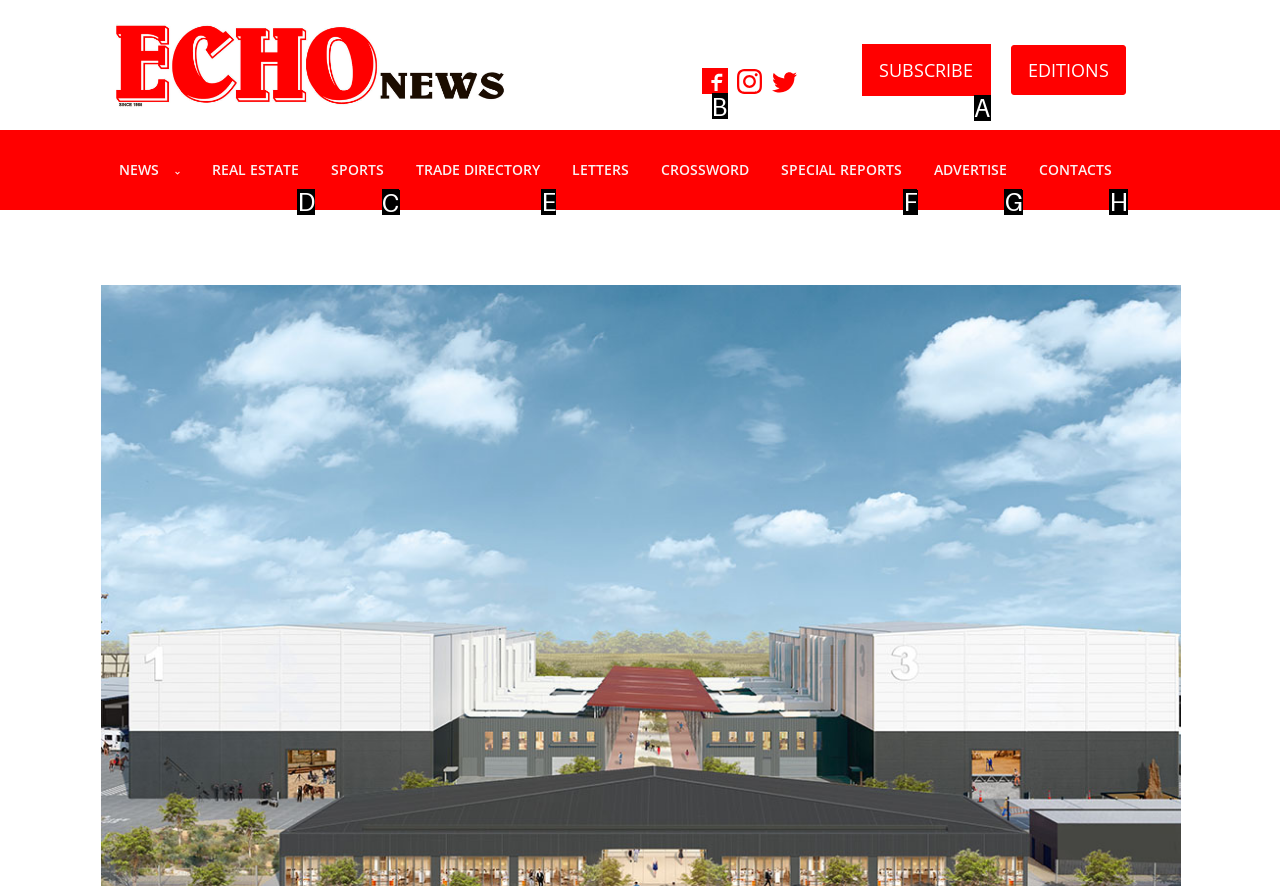Point out the option that needs to be clicked to fulfill the following instruction: View sports section
Answer with the letter of the appropriate choice from the listed options.

C